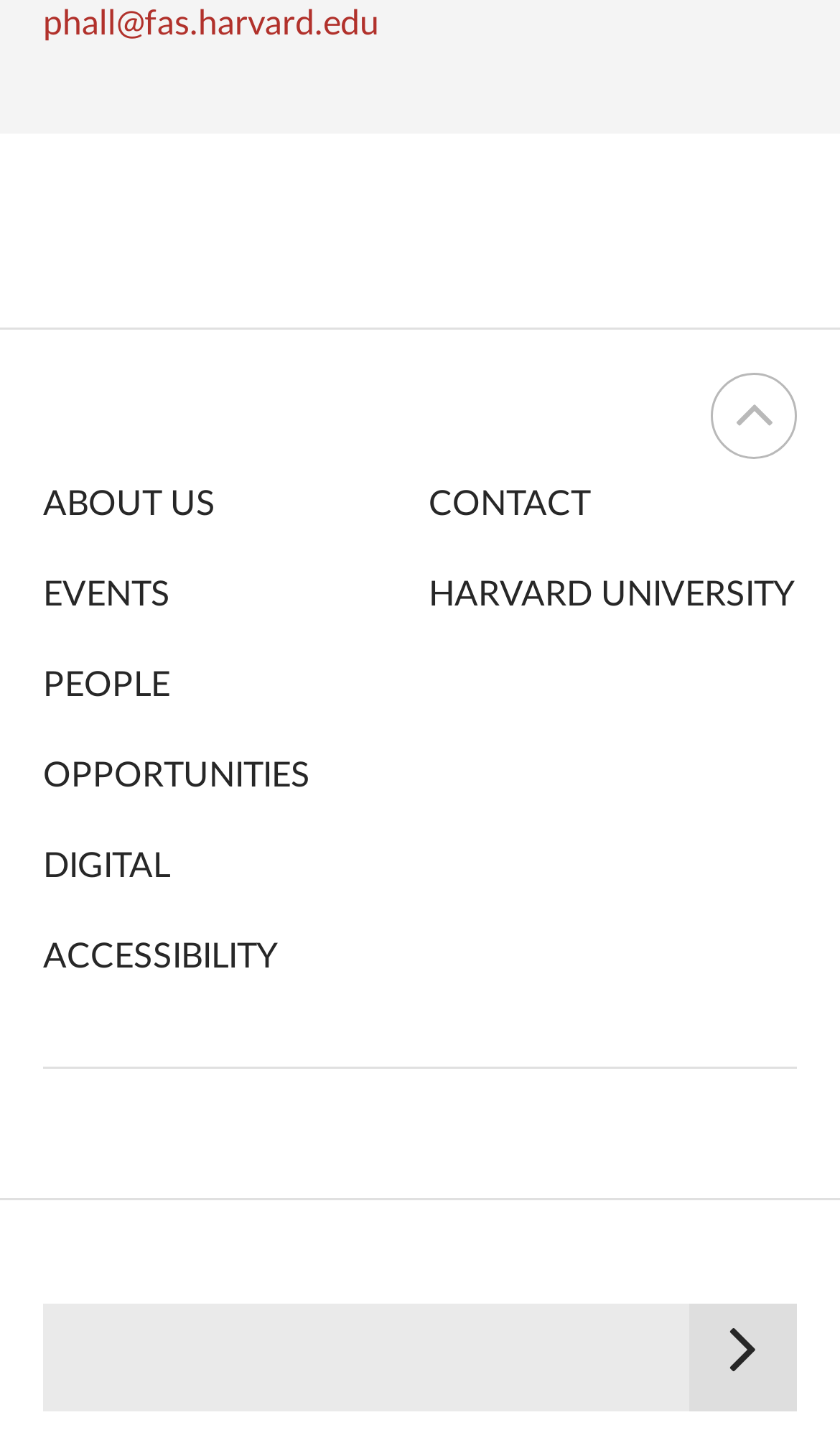Is there a button on the bottom right? Refer to the image and provide a one-word or short phrase answer.

Yes